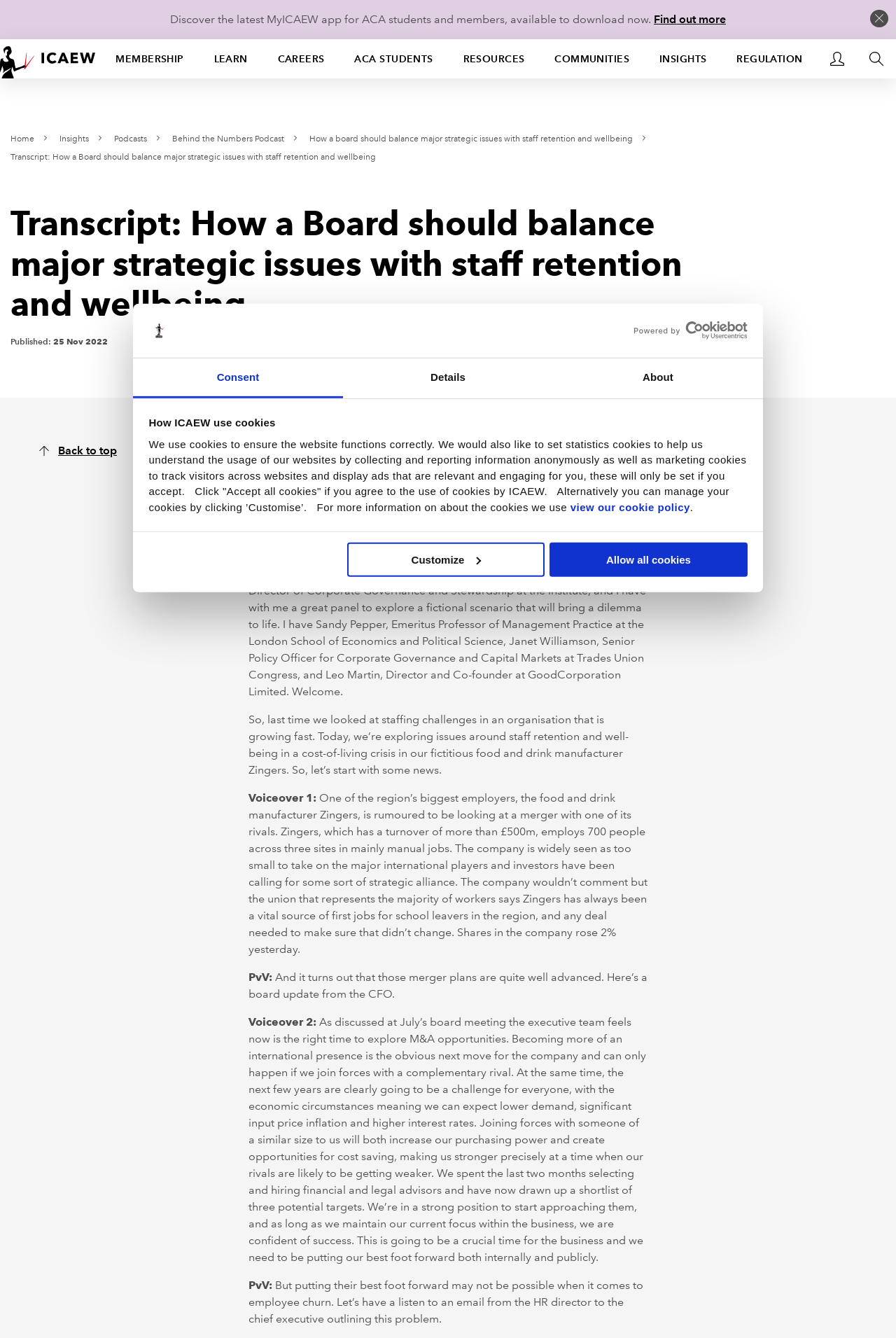Locate the bounding box coordinates of the area that needs to be clicked to fulfill the following instruction: "Click the 'Transcript: How a Board should balance major strategic issues with staff retention and wellbeing' link". The coordinates should be in the format of four float numbers between 0 and 1, namely [left, top, right, bottom].

[0.012, 0.113, 0.42, 0.121]